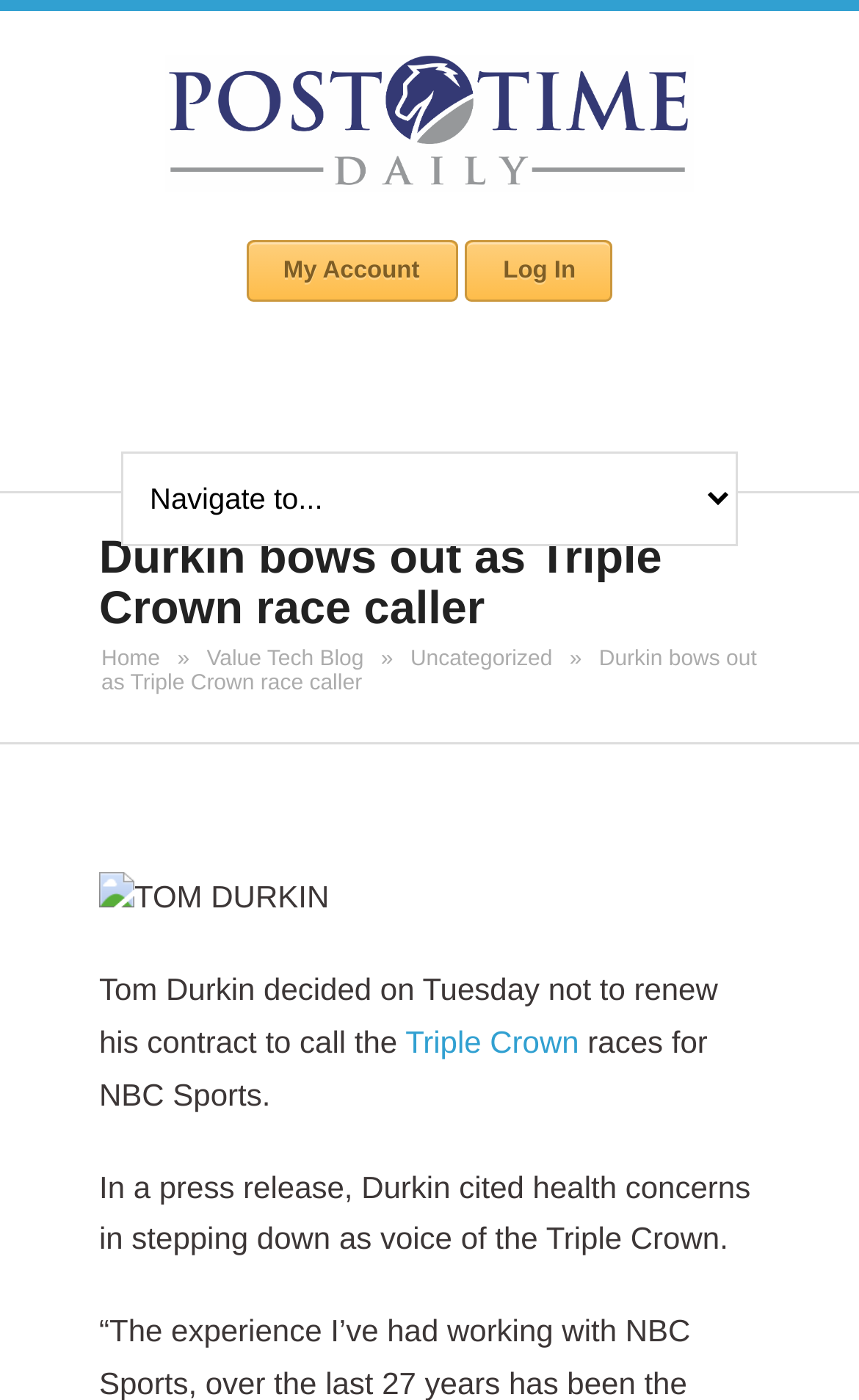What is the topic of the current article?
Please provide a single word or phrase as your answer based on the screenshot.

Durkin bows out as Triple Crown race caller